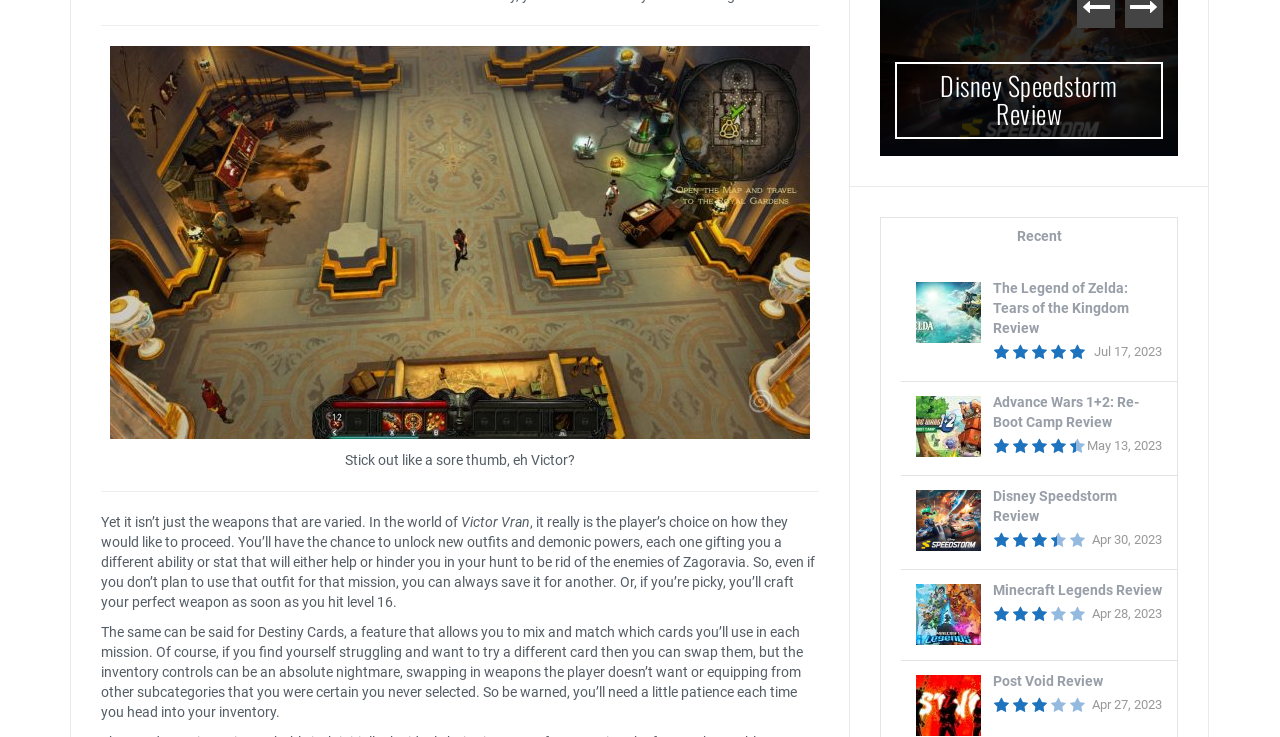Please find the bounding box for the UI element described by: "Recent".

[0.704, 0.27, 0.92, 0.325]